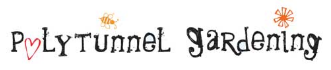Offer a detailed explanation of the image and its components.

The image features the logo for "Polytunnel Gardening," showcasing a playful and vibrant design. The text is presented in a whimsical font, with the word "Polytunnel" prominently displayed, highlighted by a heart symbol in red, symbolizing love for gardening. Surrounding the text are cheerful illustrations of a bee and a flower, adding a lively touch and emphasizing the connection to nature and gardening. This logo represents the website's focus on gardening techniques and tips, especially suited for beginners looking to cultivate low maintenance plants.